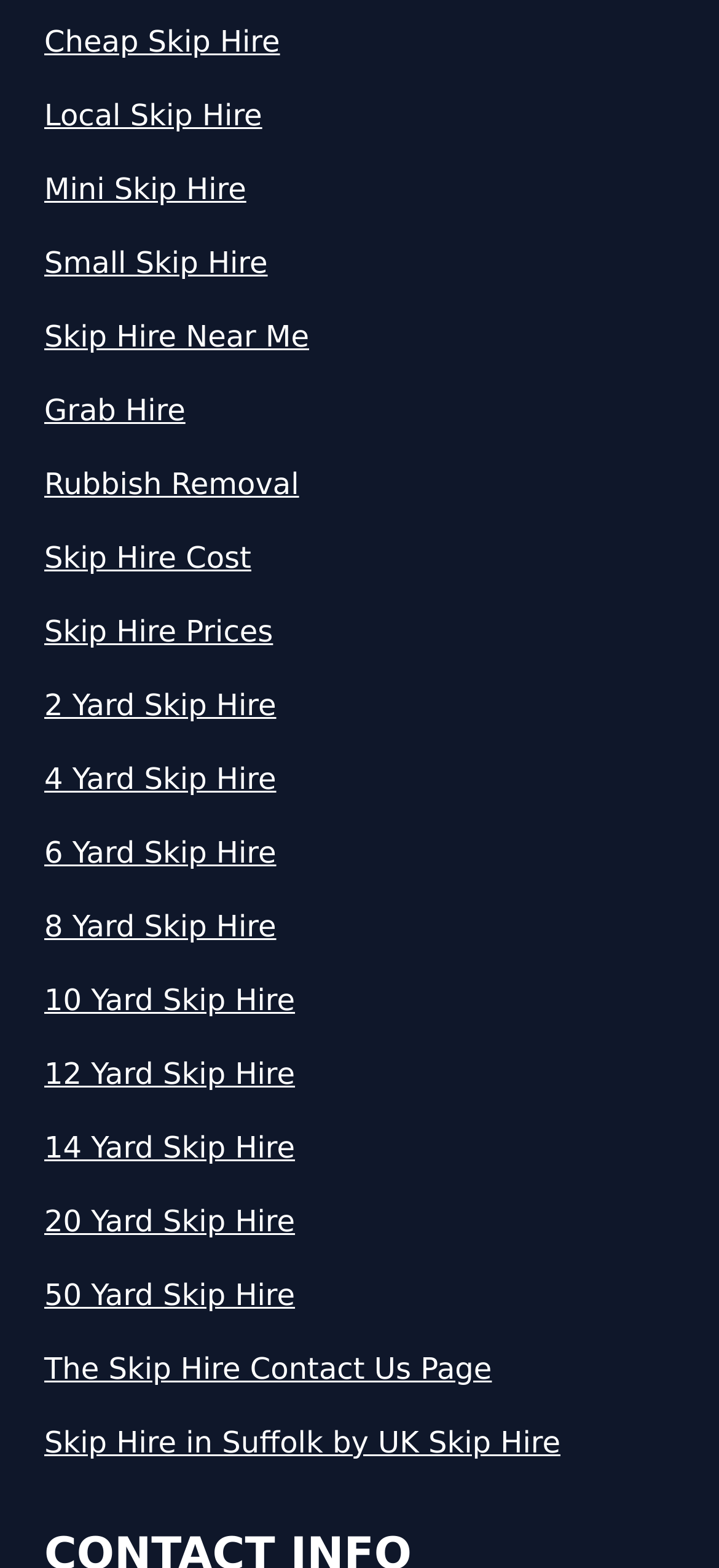Based on what you see in the screenshot, provide a thorough answer to this question: Is grab hire a service offered by this website?

The presence of a link titled 'Grab Hire' on the webpage suggests that the website also offers grab hire services, in addition to skip hire.